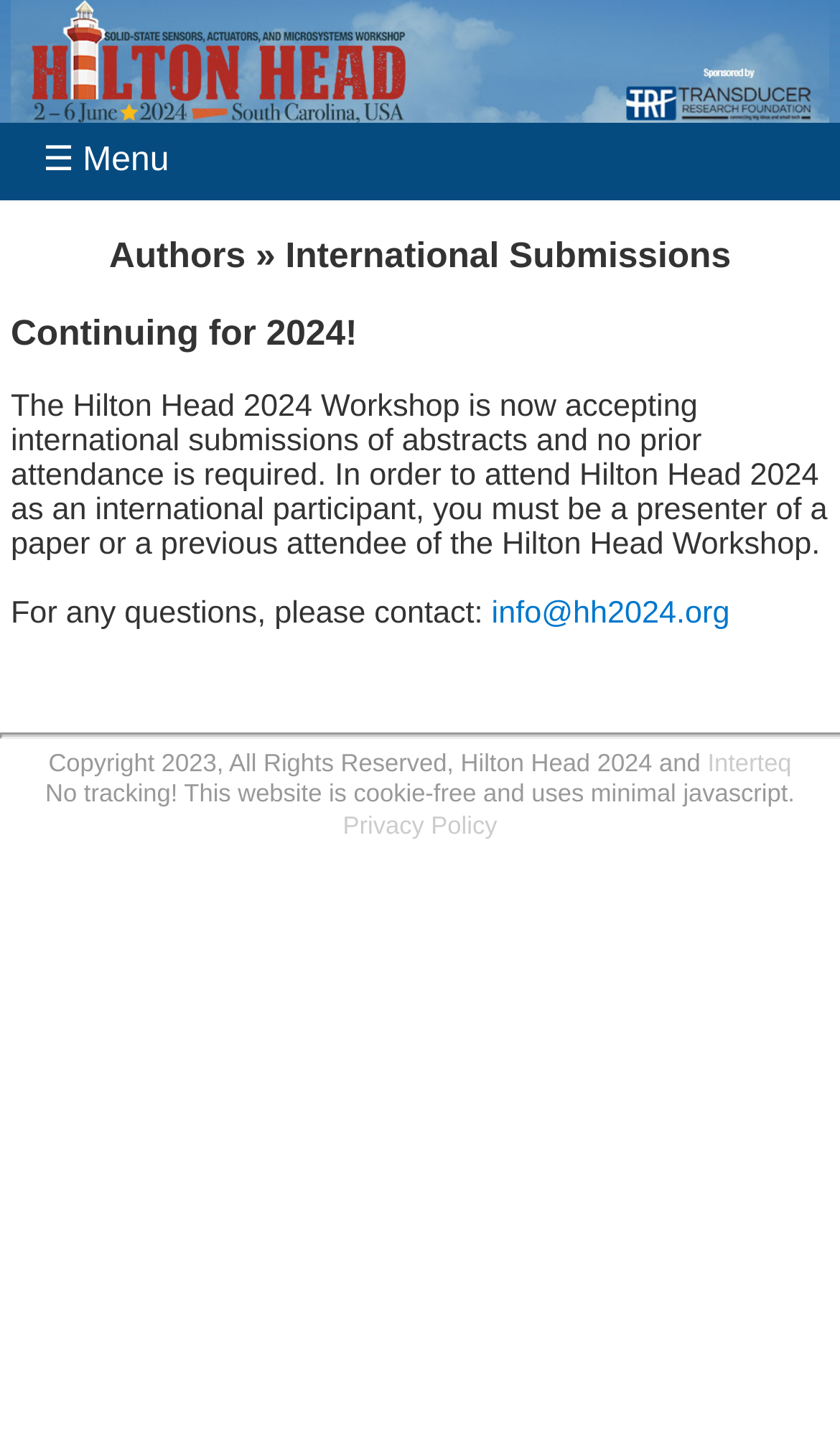Who is the copyright holder of the website?
Can you offer a detailed and complete answer to this question?

The copyright information is stated in the text 'Copyright 2023, All Rights Reserved, Hilton Head 2024 and Interteq', which indicates that the copyright holders of the website are Hilton Head 2024 and Interteq.